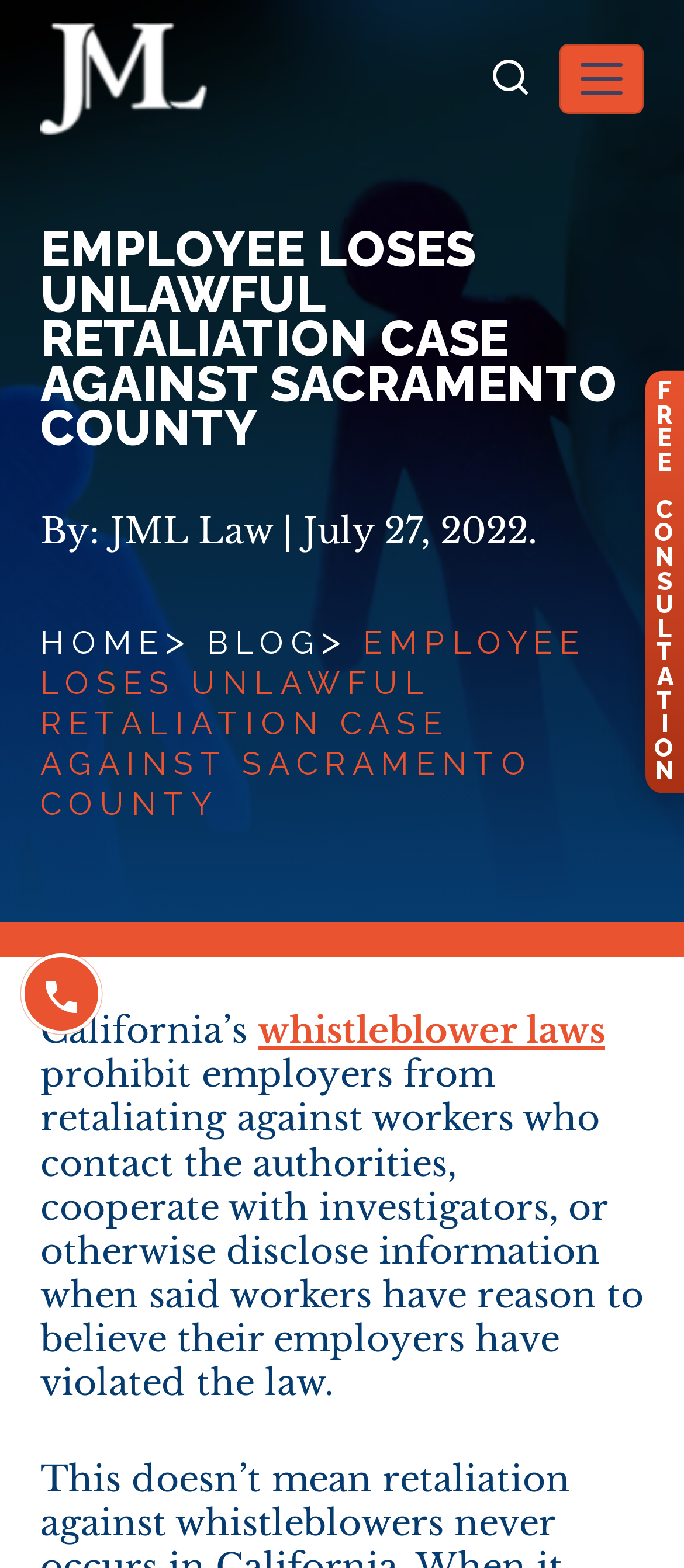Determine the bounding box for the UI element described here: "Home".

[0.059, 0.398, 0.241, 0.422]